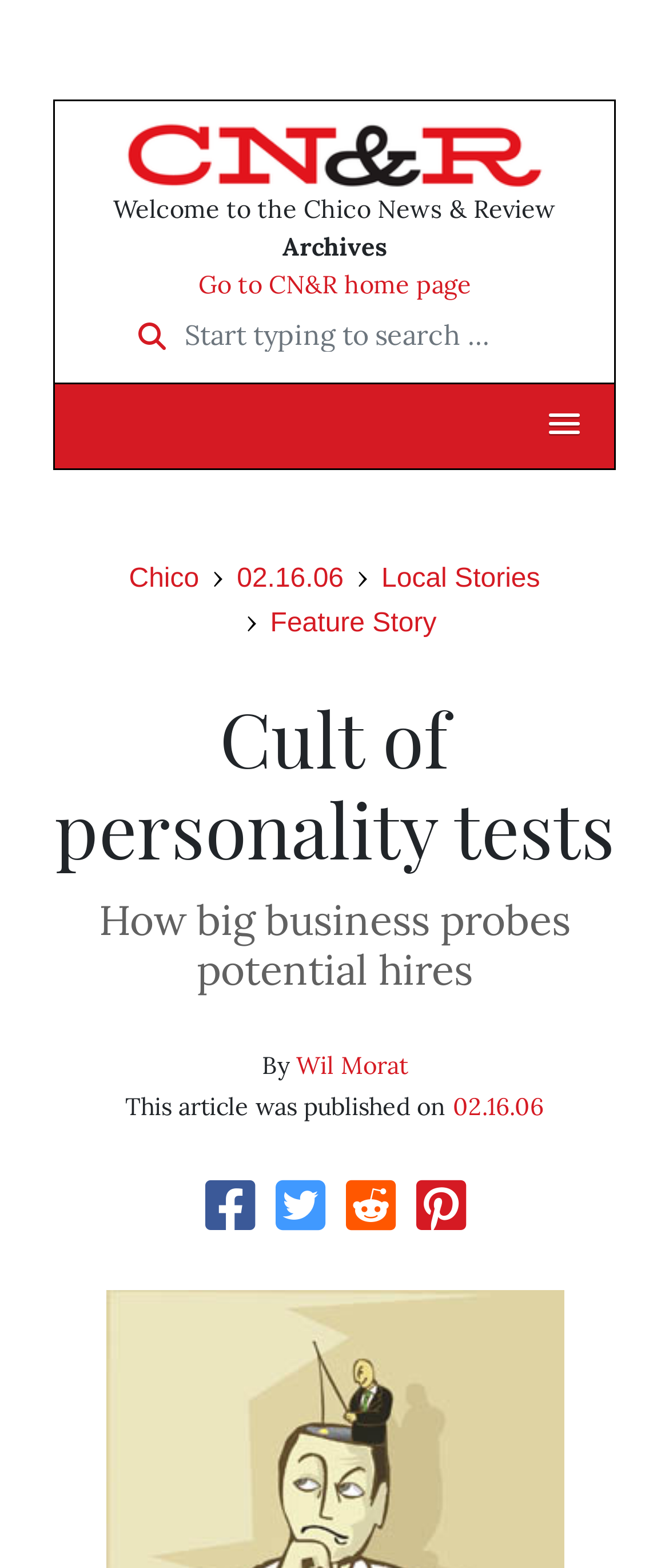Identify the bounding box coordinates for the UI element that matches this description: "DK World News".

None